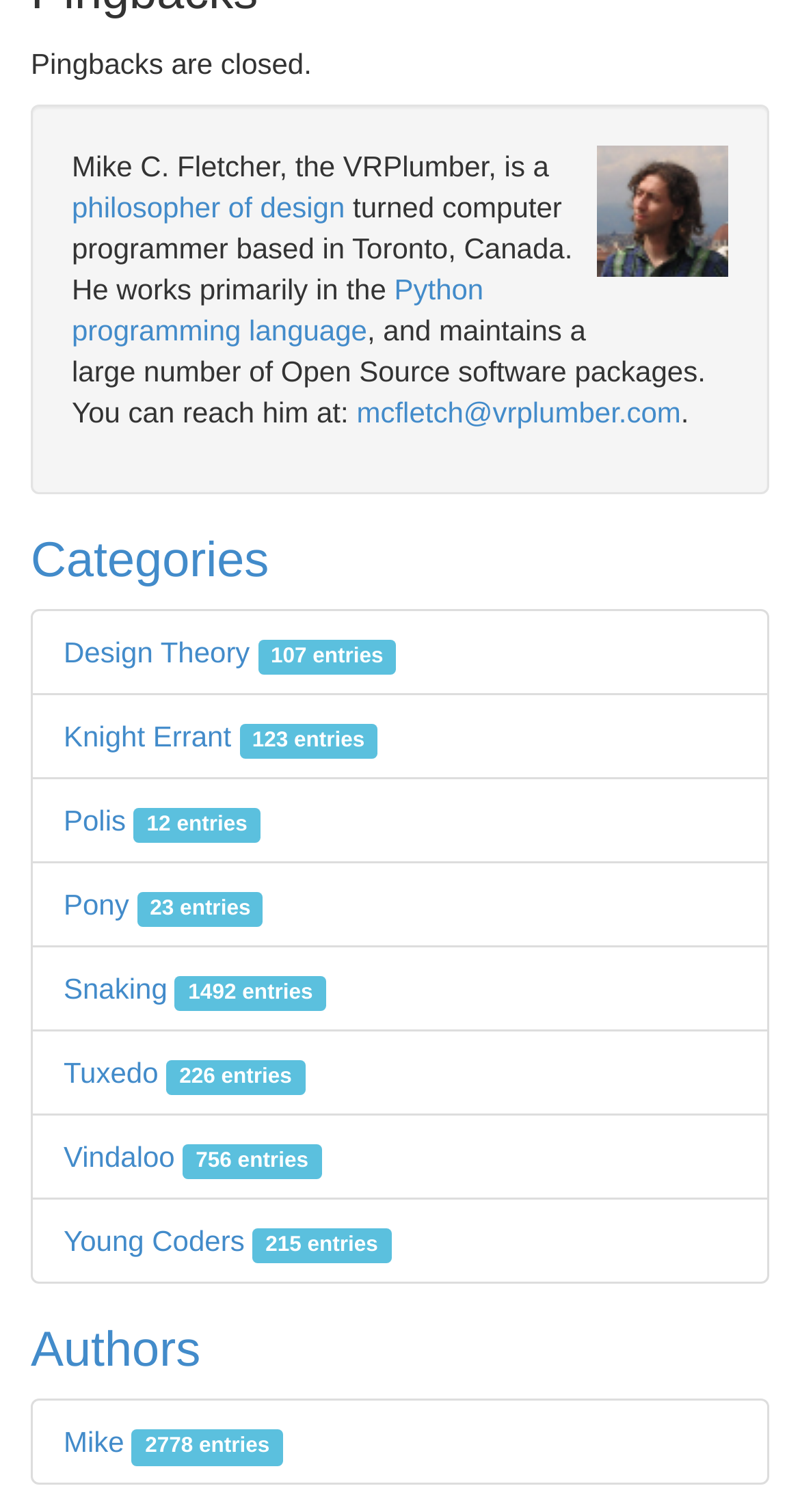Provide a brief response to the question below using one word or phrase:
How many entries are there in the category 'Snaking'?

1492